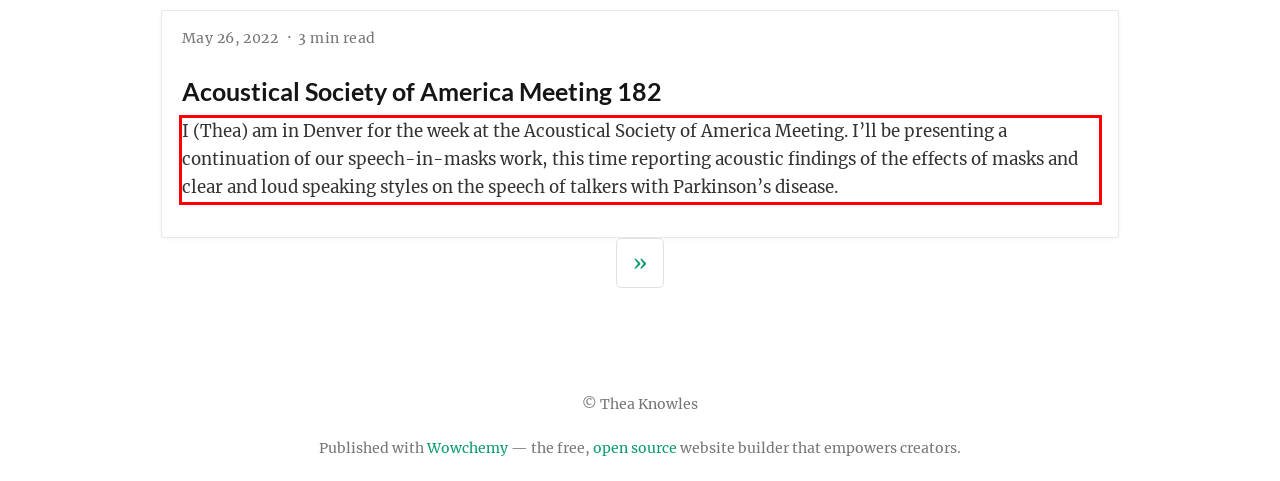Examine the screenshot of the webpage, locate the red bounding box, and perform OCR to extract the text contained within it.

I (Thea) am in Denver for the week at the Acoustical Society of America Meeting. I’ll be presenting a continuation of our speech-in-masks work, this time reporting acoustic findings of the effects of masks and clear and loud speaking styles on the speech of talkers with Parkinson’s disease.